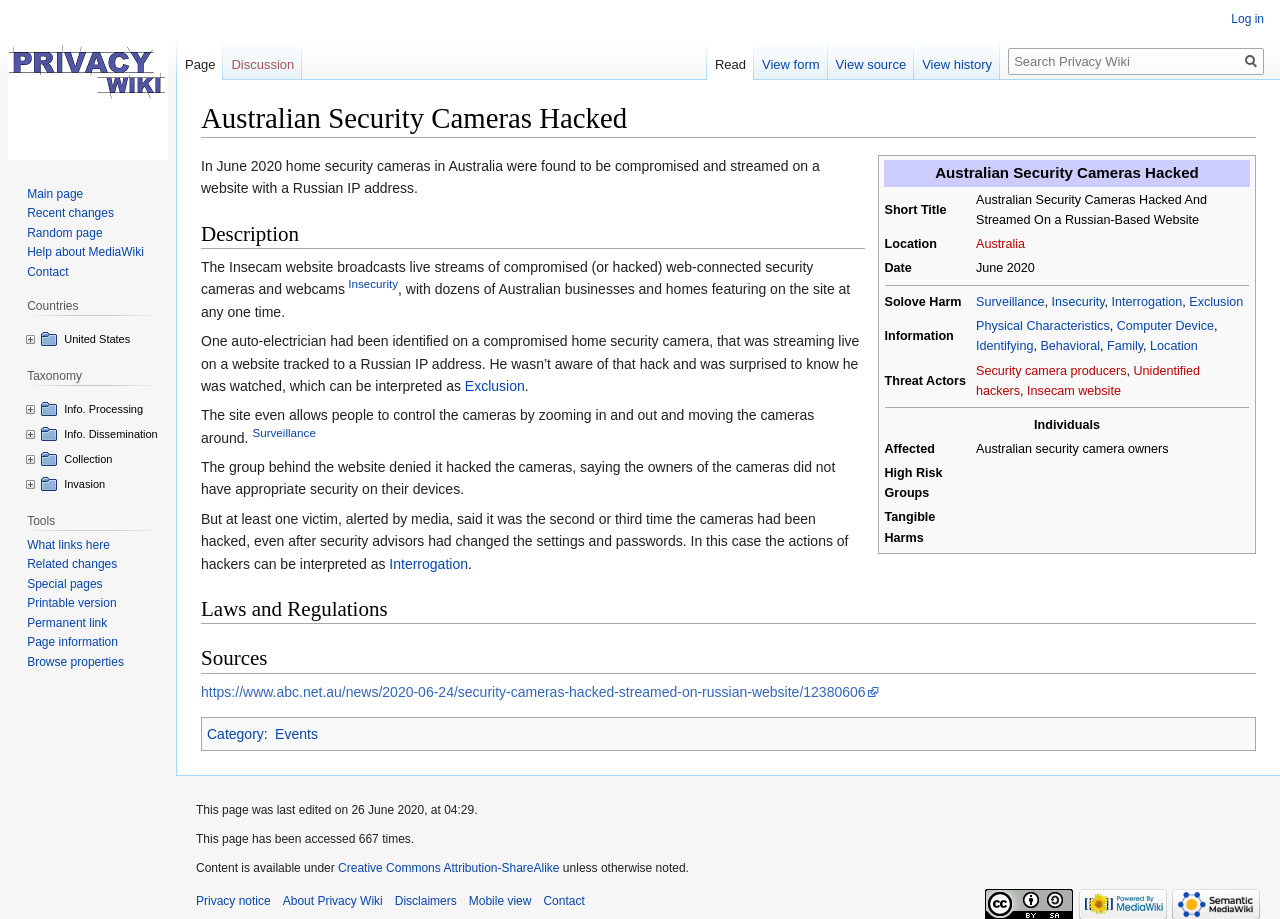Pinpoint the bounding box coordinates of the clickable element needed to complete the instruction: "View Events category". The coordinates should be provided as four float numbers between 0 and 1: [left, top, right, bottom].

[0.215, 0.79, 0.248, 0.807]